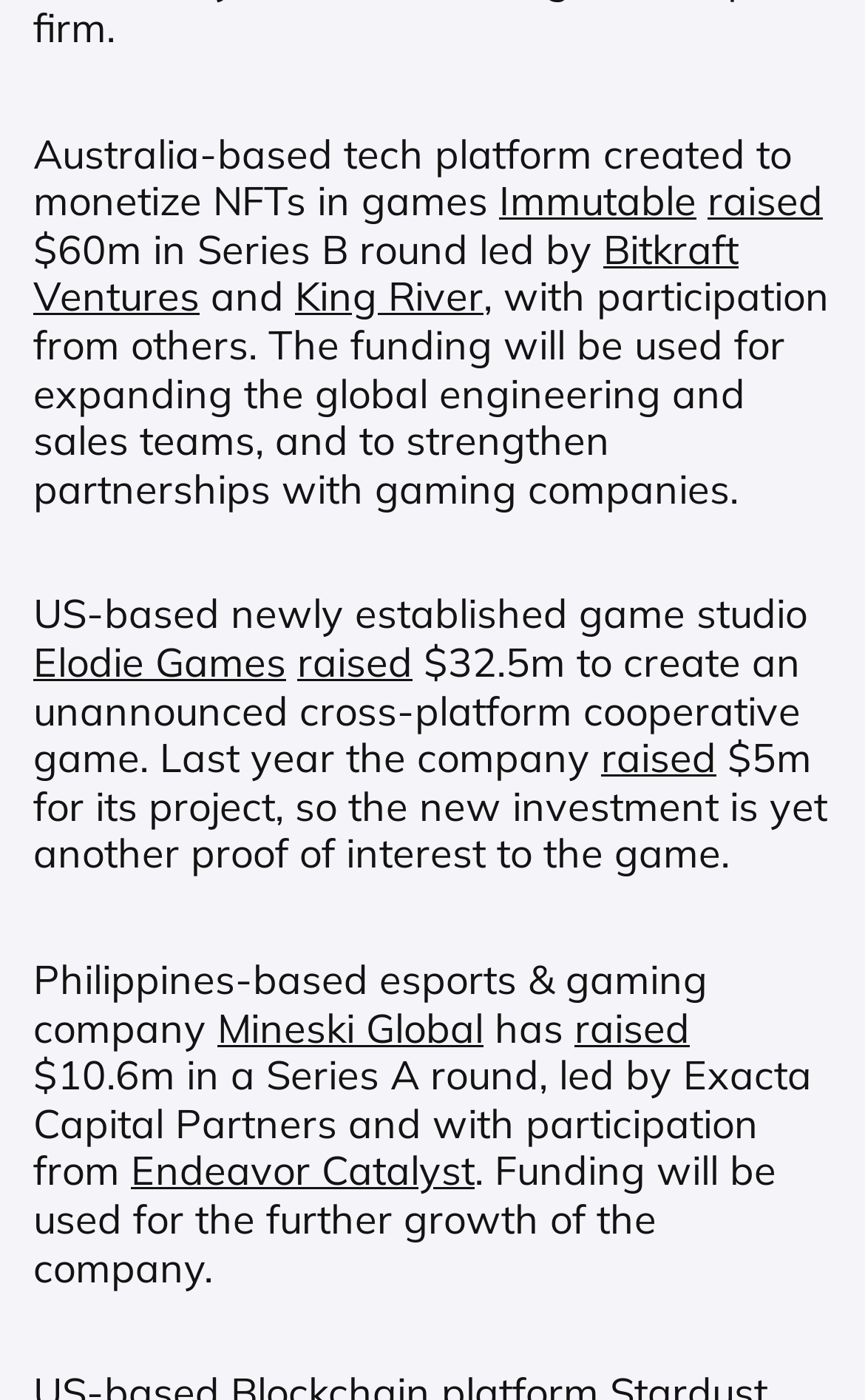Give a concise answer using one word or a phrase to the following question:
What is the total funding amount?

$103.1m